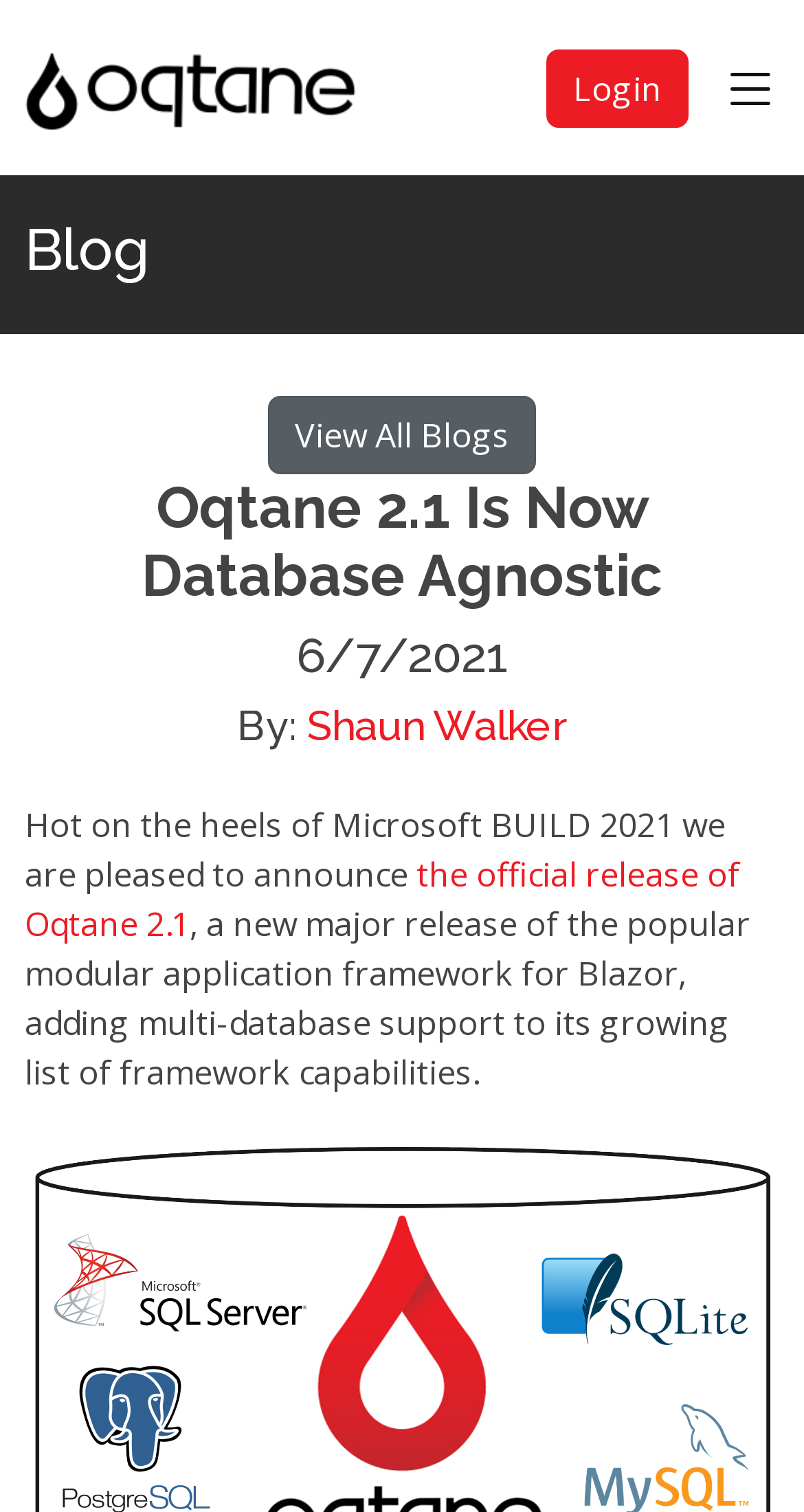Locate the bounding box for the described UI element: "View All Blogs". Ensure the coordinates are four float numbers between 0 and 1, formatted as [left, top, right, bottom].

[0.333, 0.261, 0.667, 0.313]